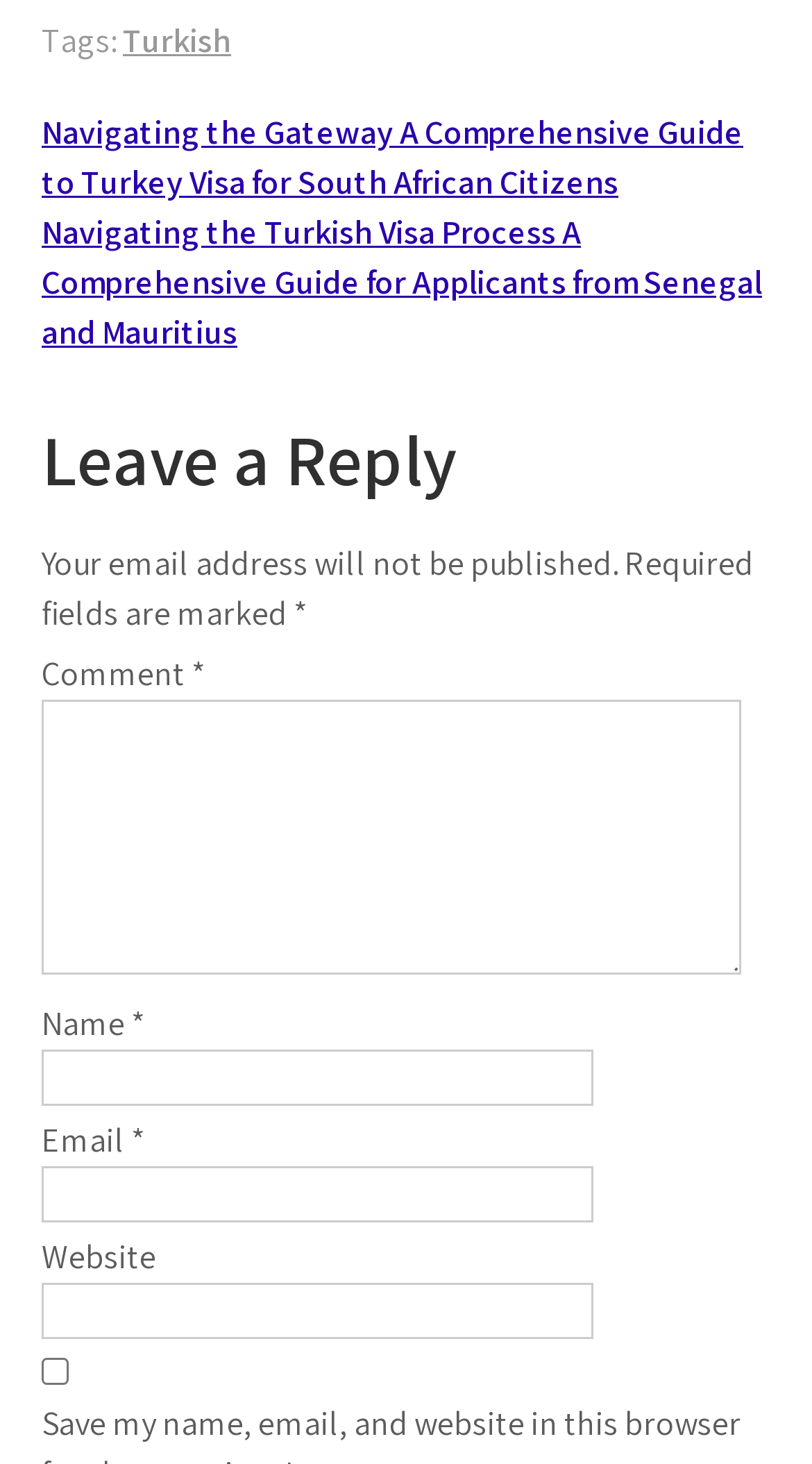Find the bounding box of the UI element described as: "parent_node: Email * aria-describedby="email-notes" name="email"". The bounding box coordinates should be given as four float values between 0 and 1, i.e., [left, top, right, bottom].

[0.051, 0.797, 0.731, 0.835]